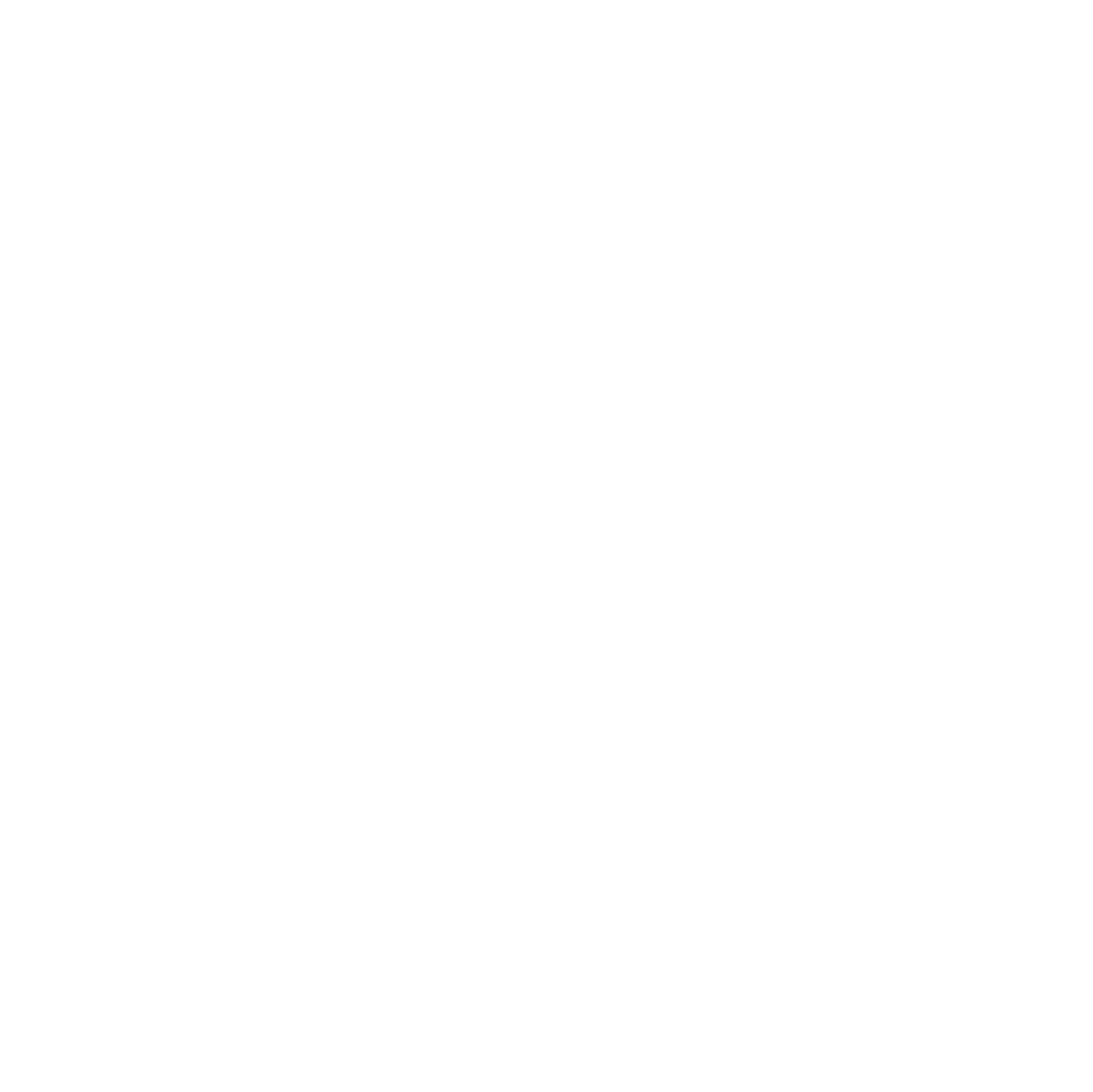Find the bounding box coordinates of the clickable element required to execute the following instruction: "Click on the 'Shopping' link". Provide the coordinates as four float numbers between 0 and 1, i.e., [left, top, right, bottom].

None